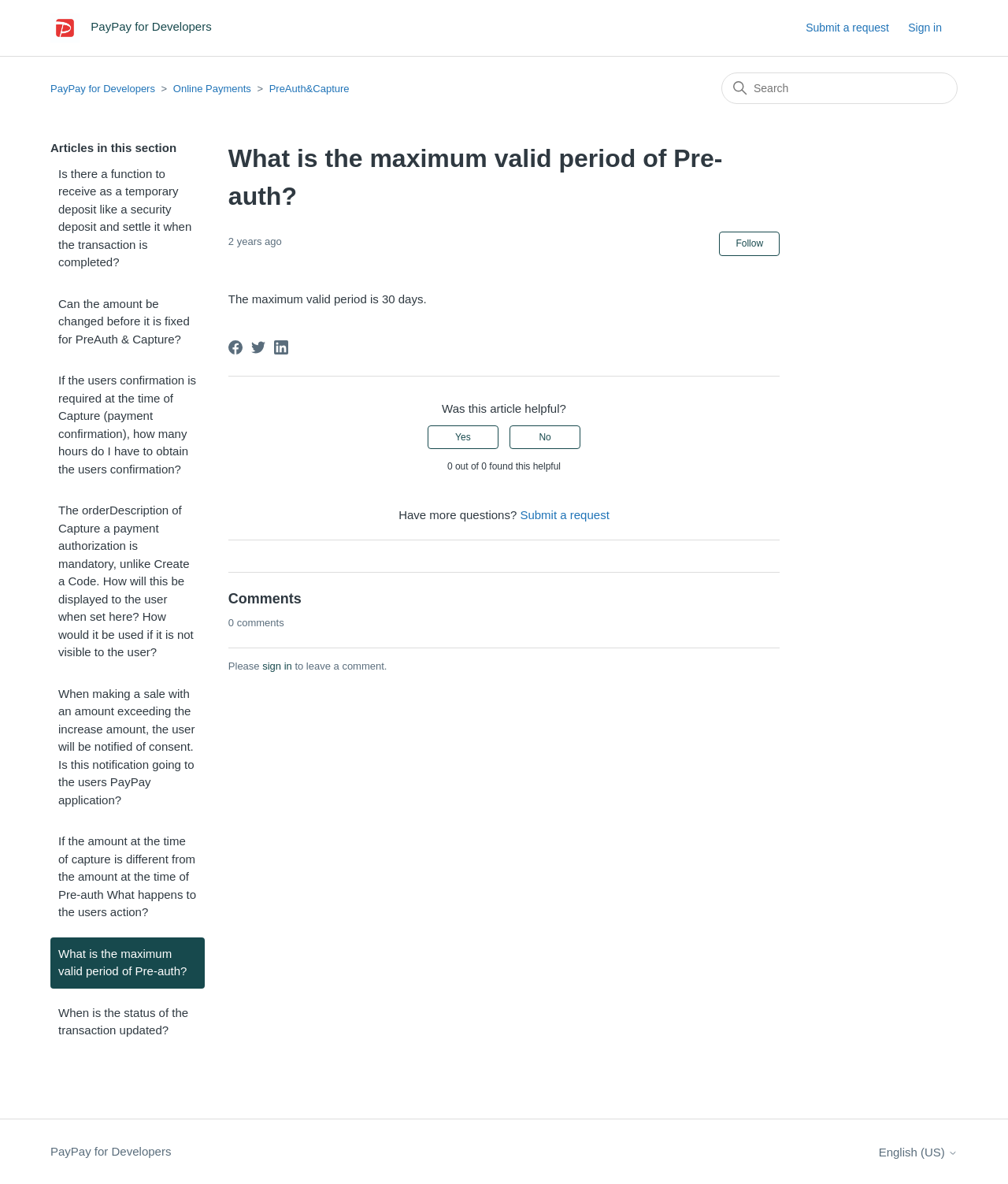What is the language of the webpage?
Please answer the question with as much detail as possible using the screenshot.

The language of the webpage can be identified by the language selection button located at the bottom of the webpage, which indicates that the language is English (US). This button allows users to select their preferred language.